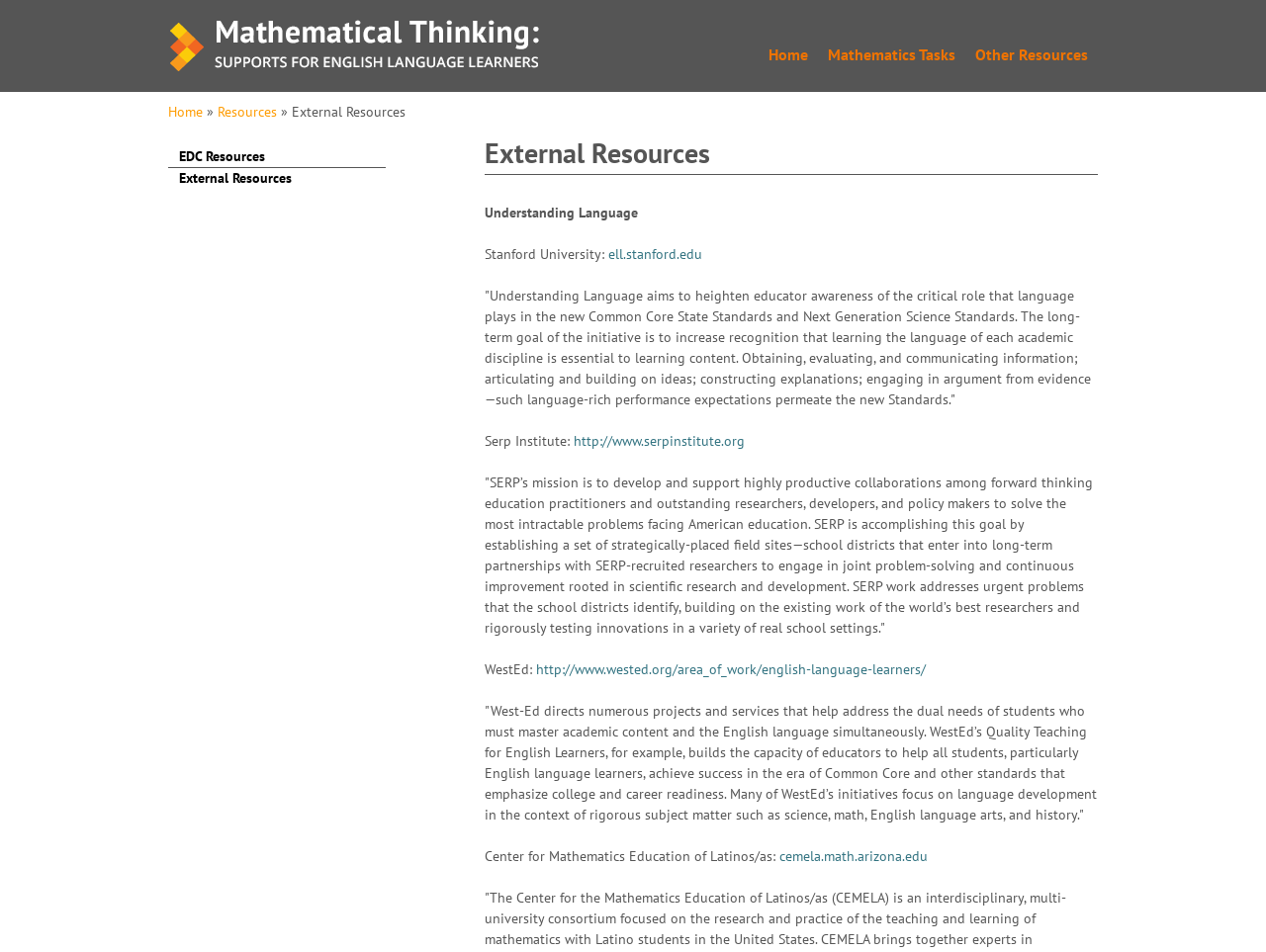Find the bounding box coordinates for the area that must be clicked to perform this action: "Visit the 'Mathematical Thinking for English Language Learners' website".

[0.133, 0.076, 0.431, 0.094]